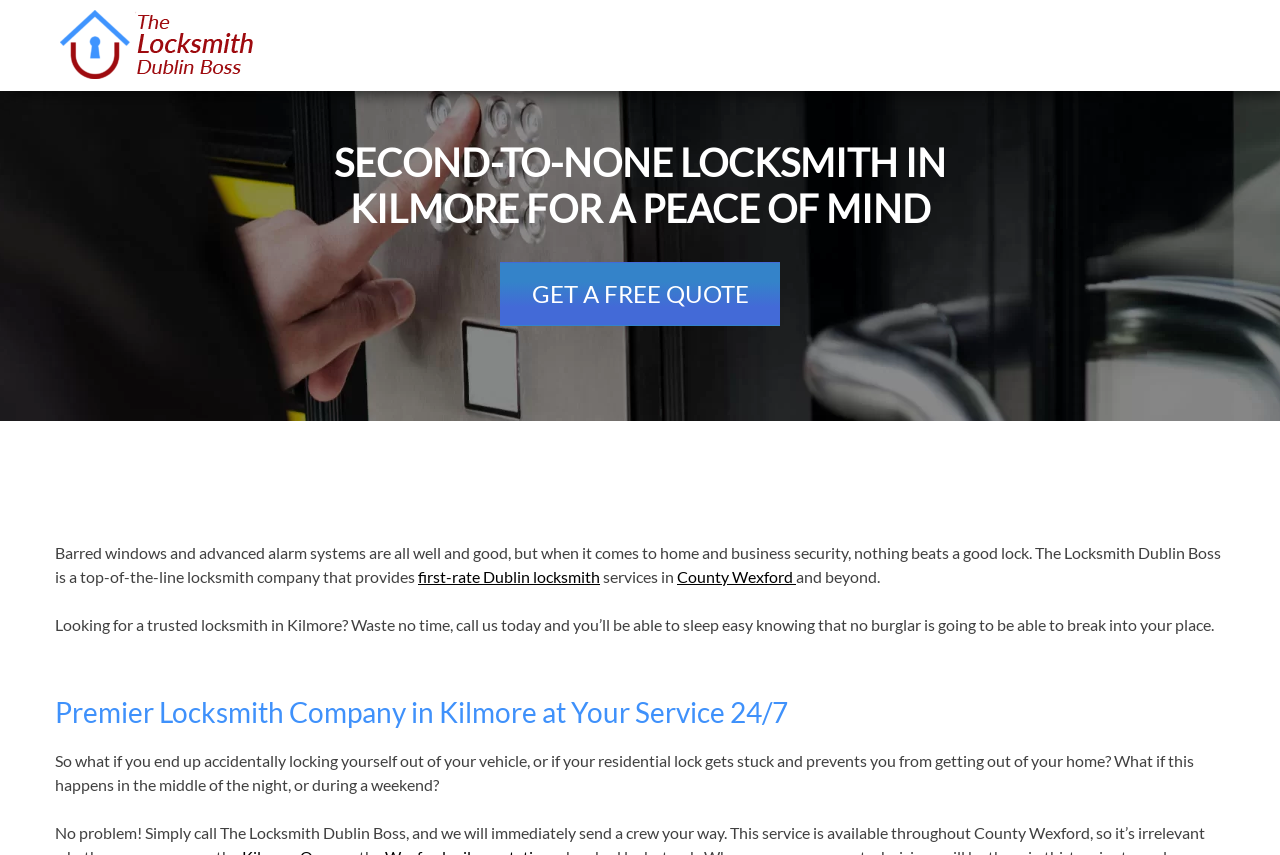What is the company name of the locksmith?
Your answer should be a single word or phrase derived from the screenshot.

The Locksmith Dublin Boss